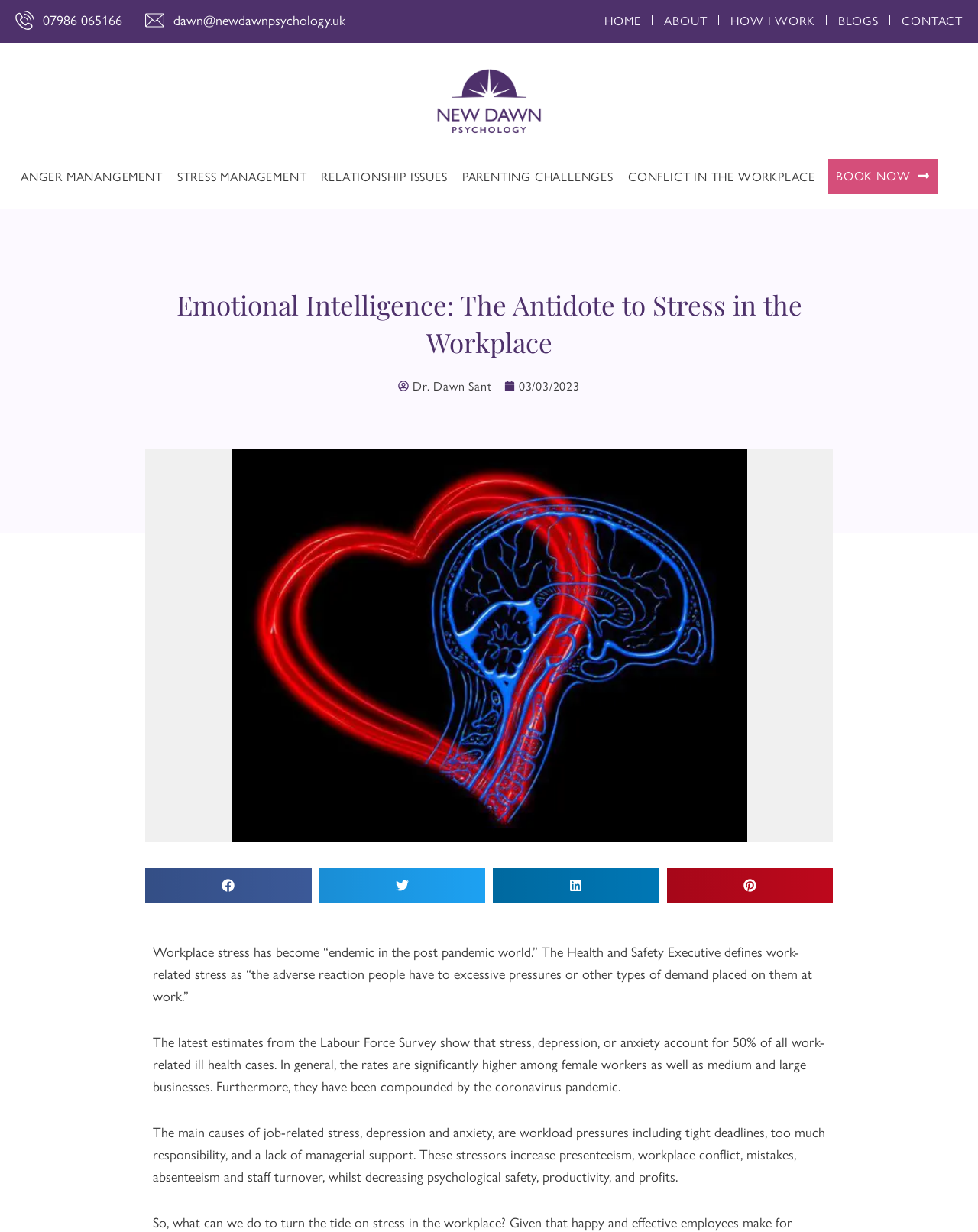How many social media share buttons are there?
Based on the image, please offer an in-depth response to the question.

I counted the number of social media share buttons by looking at the button elements with images of social media logos, which are located at the bottom of the webpage. There are buttons for Facebook, Twitter, LinkedIn, and Pinterest.